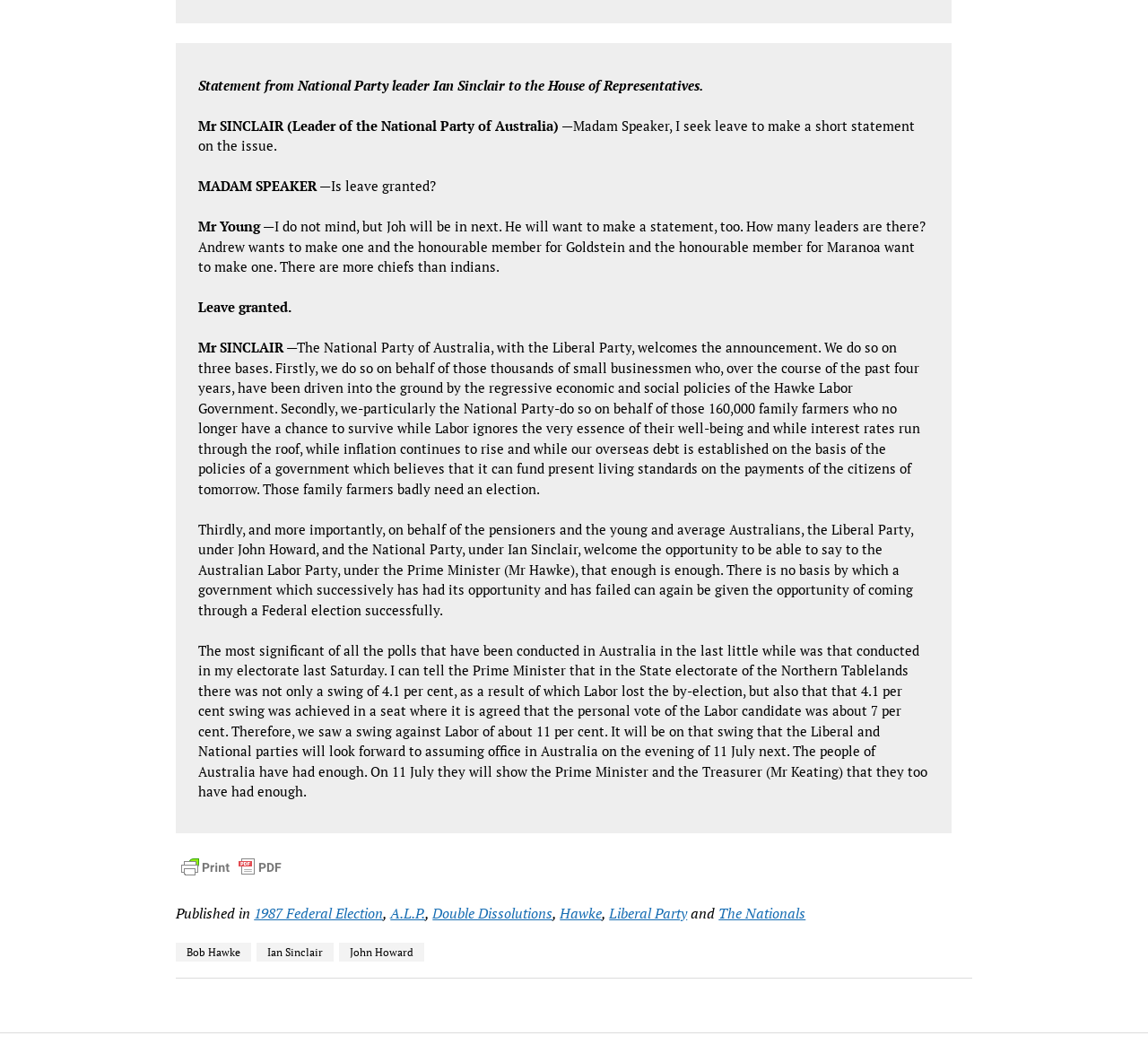Who is the leader of the National Party of Australia?
Provide a one-word or short-phrase answer based on the image.

Ian Sinclair